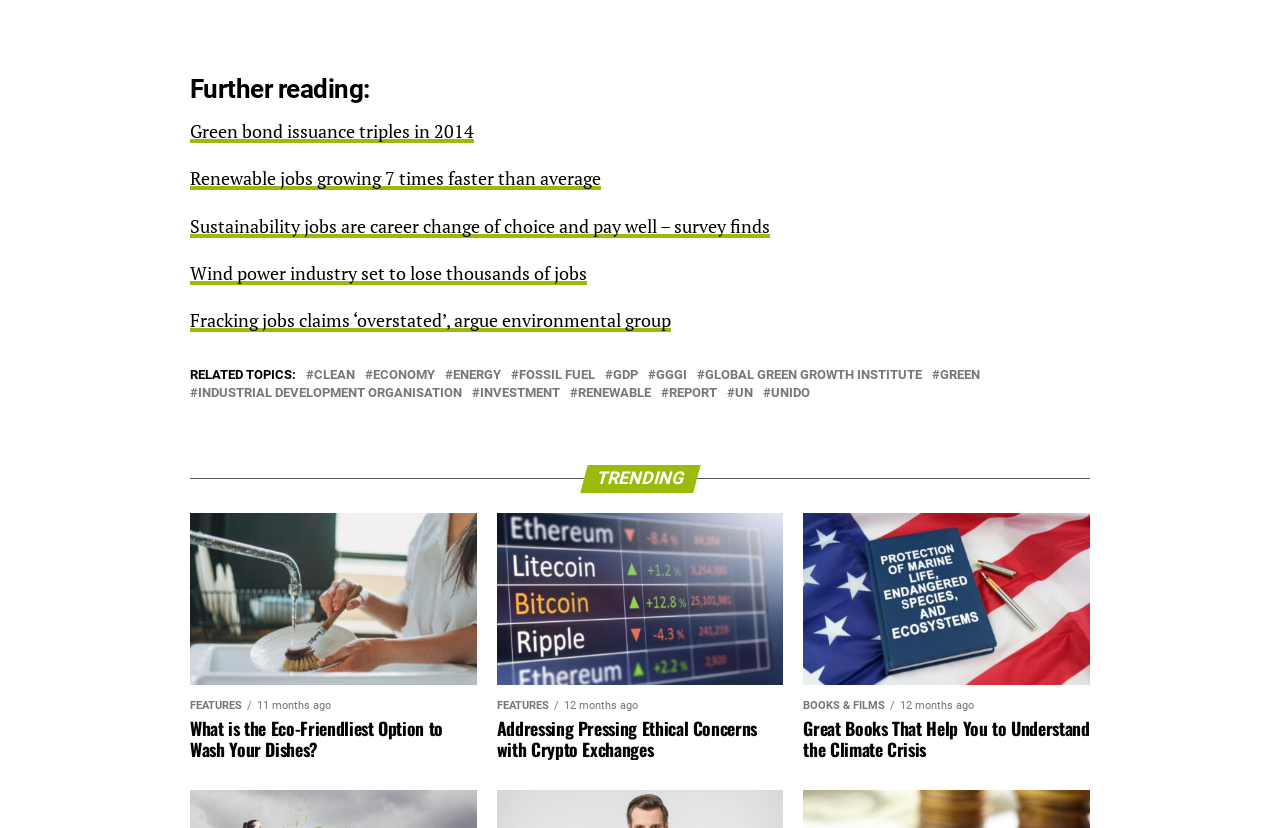Examine the screenshot and answer the question in as much detail as possible: What are the related topics listed on the webpage?

The webpage lists several related topics, including '# CLEAN', '# ECONOMY', '# ENERGY', '# FOSSIL FUEL', and others. These topics are likely related to the main topic of the webpage, which appears to be sustainability and energy.